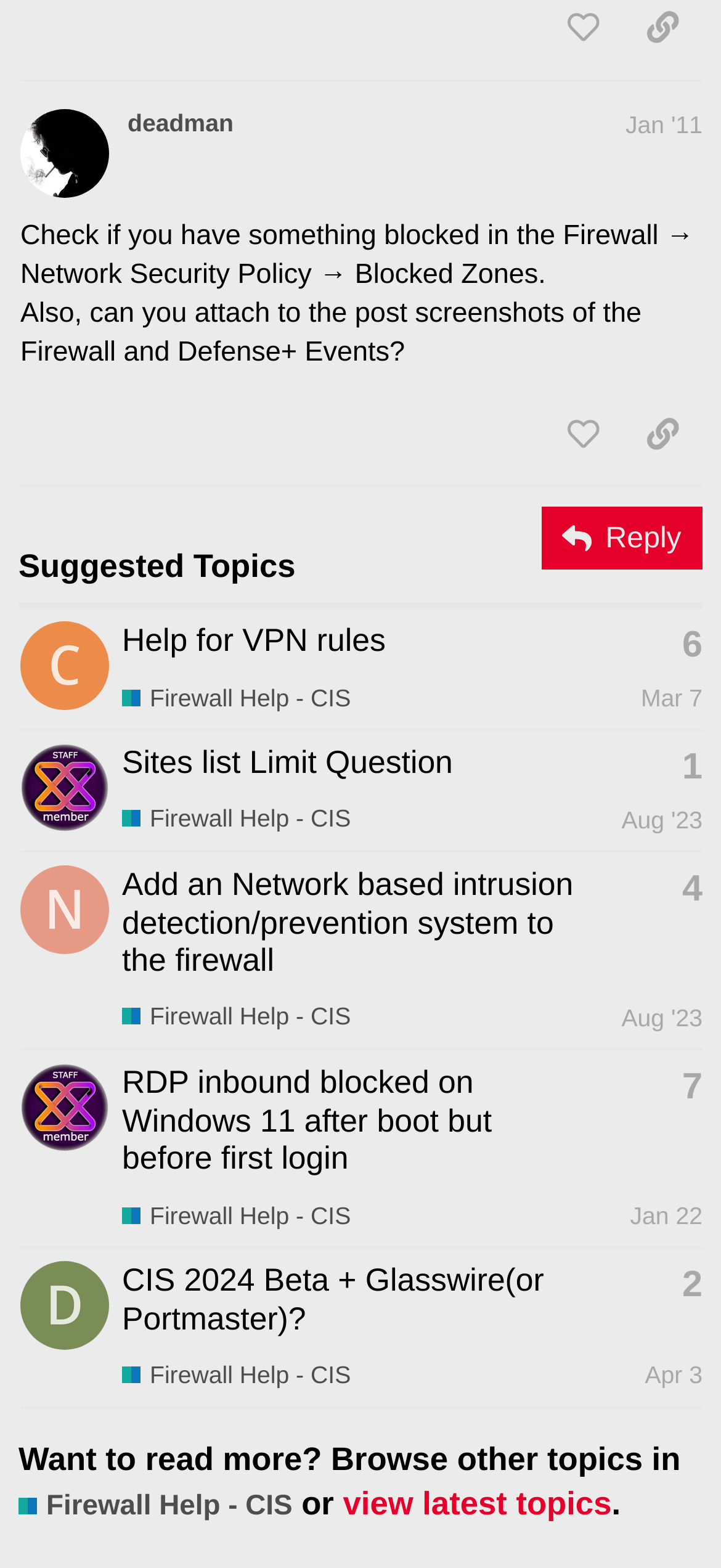From the given element description: "view latest topics", find the bounding box for the UI element. Provide the coordinates as four float numbers between 0 and 1, in the order [left, top, right, bottom].

[0.476, 0.947, 0.848, 0.971]